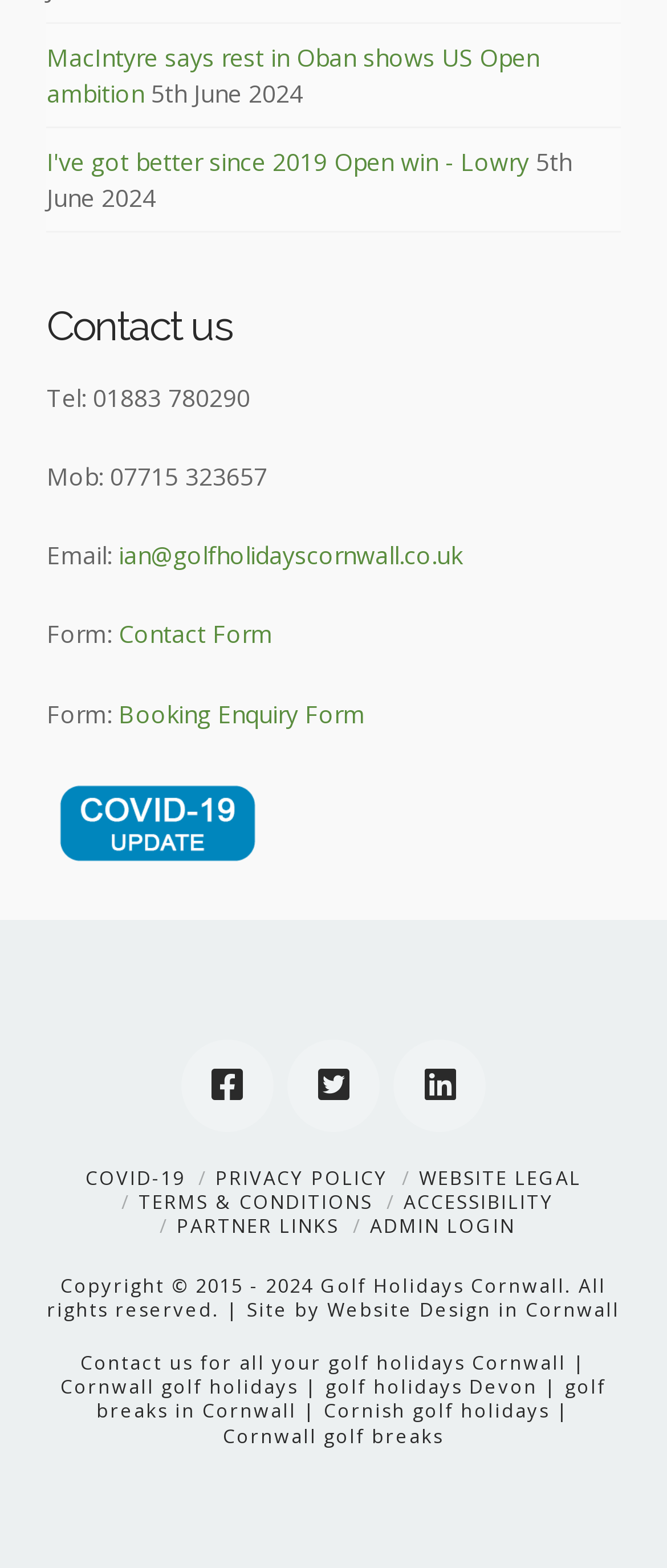Please give the bounding box coordinates of the area that should be clicked to fulfill the following instruction: "Contact us via email". The coordinates should be in the format of four float numbers from 0 to 1, i.e., [left, top, right, bottom].

[0.178, 0.344, 0.693, 0.364]